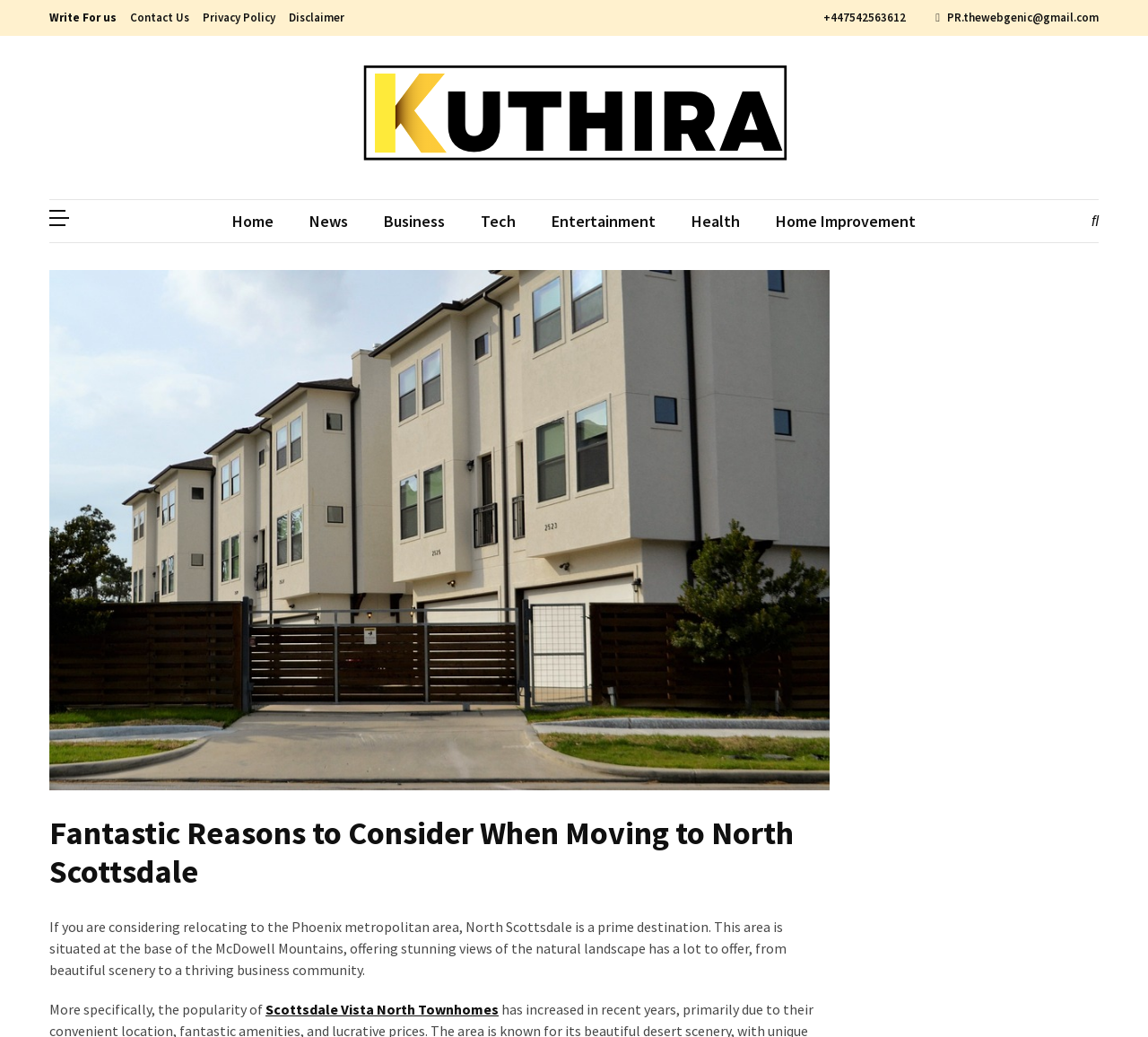Identify the bounding box coordinates necessary to click and complete the given instruction: "Read the article 'Jay-Z, Jeymes Samuel premiere biblical epic ‘The Book of Clarence’'".

None